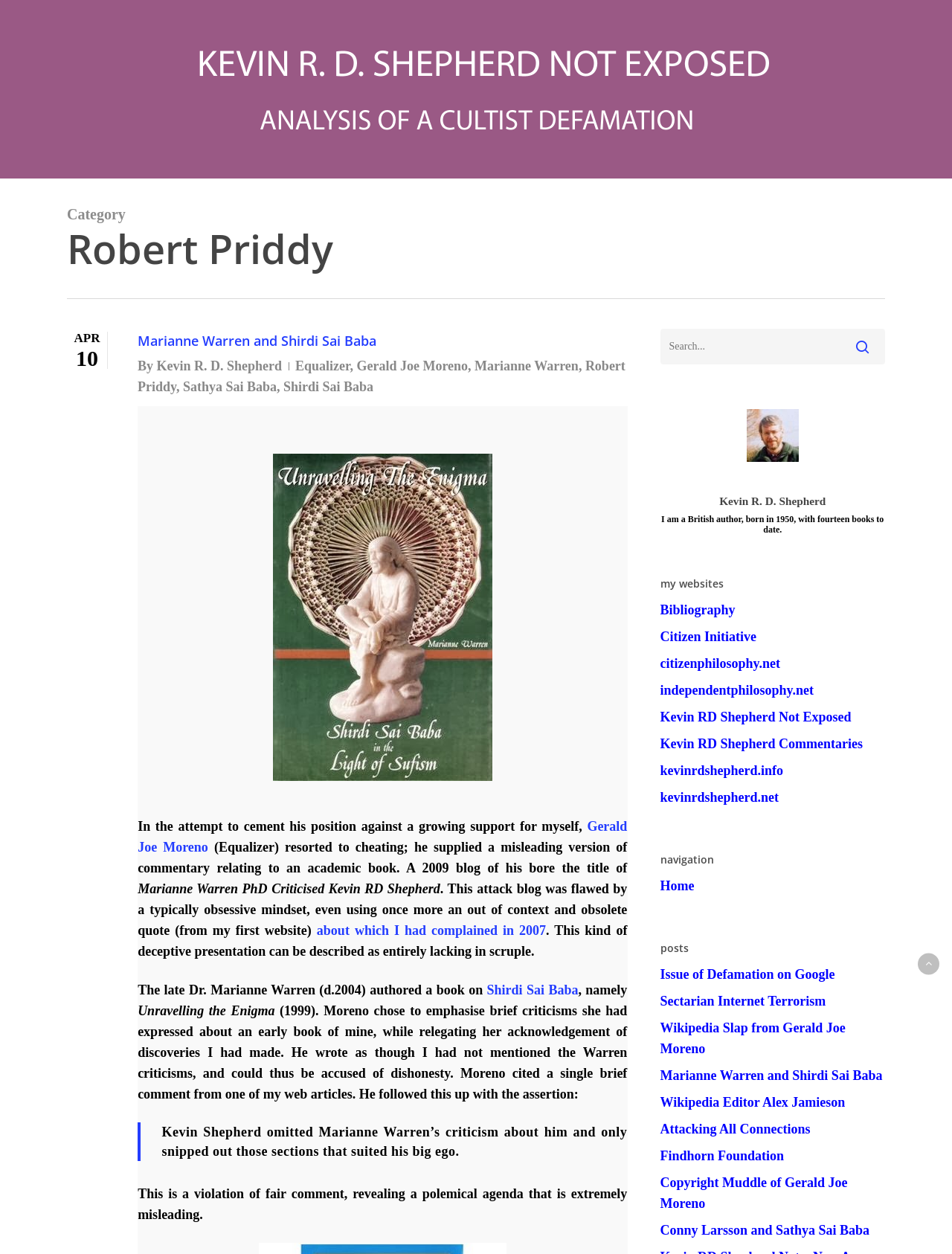How many links are there under the 'posts' heading?
Examine the image and give a concise answer in one word or a short phrase.

9